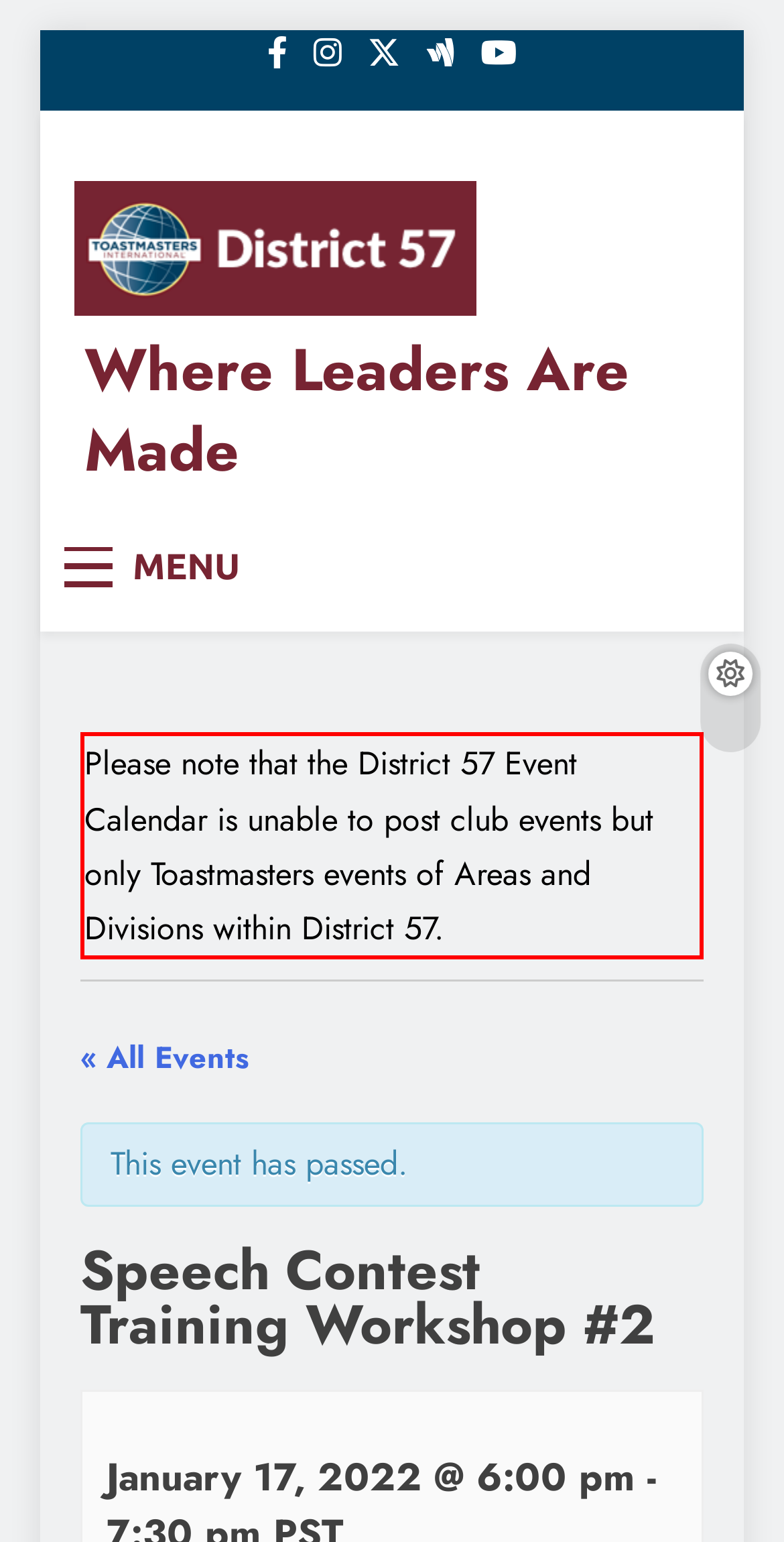Please respond to the question with a concise word or phrase:
What is the note about the District 57 Event Calendar?

Unable to post club events